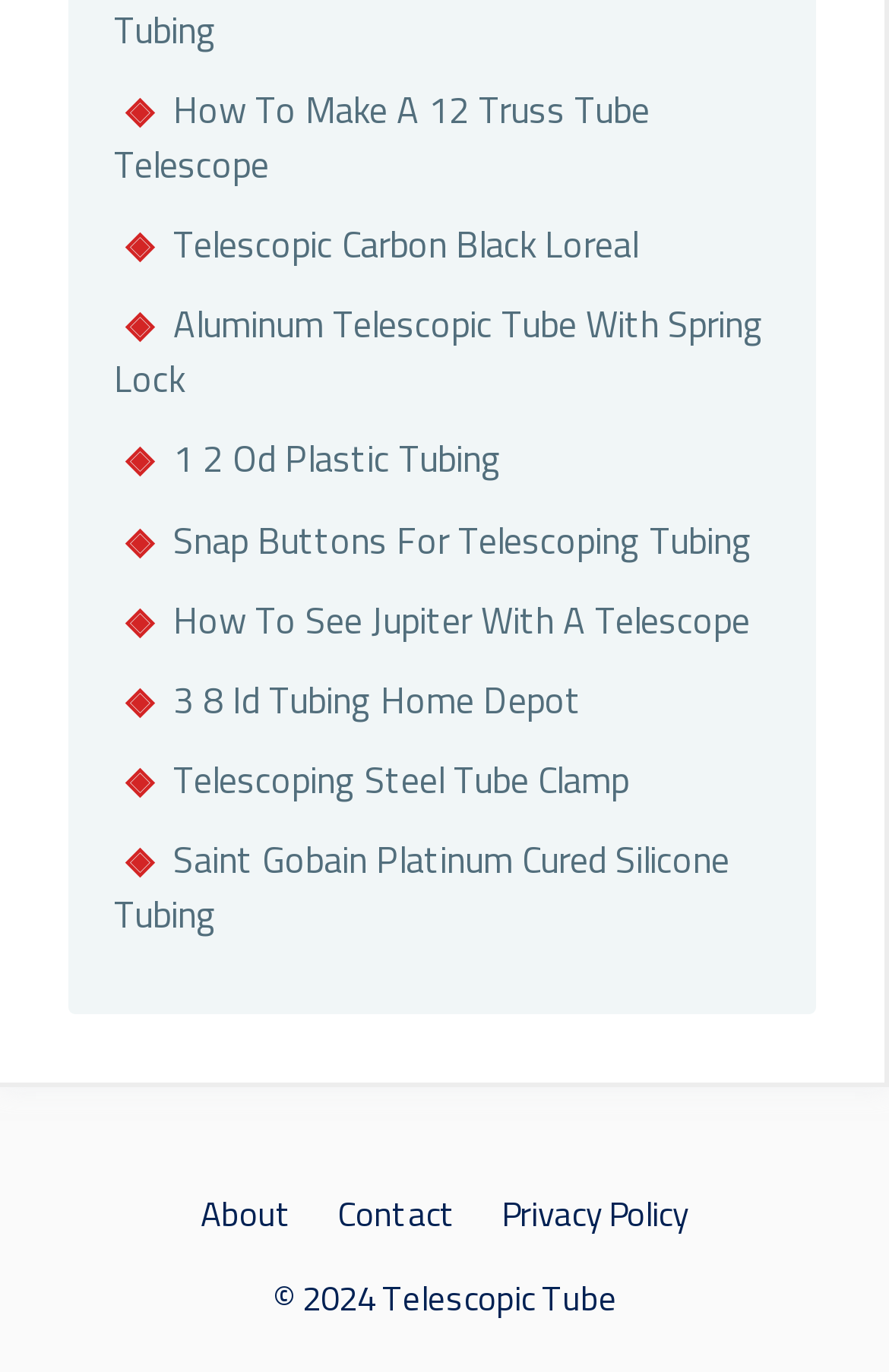How many links are in the complementary section?
Using the screenshot, give a one-word or short phrase answer.

3